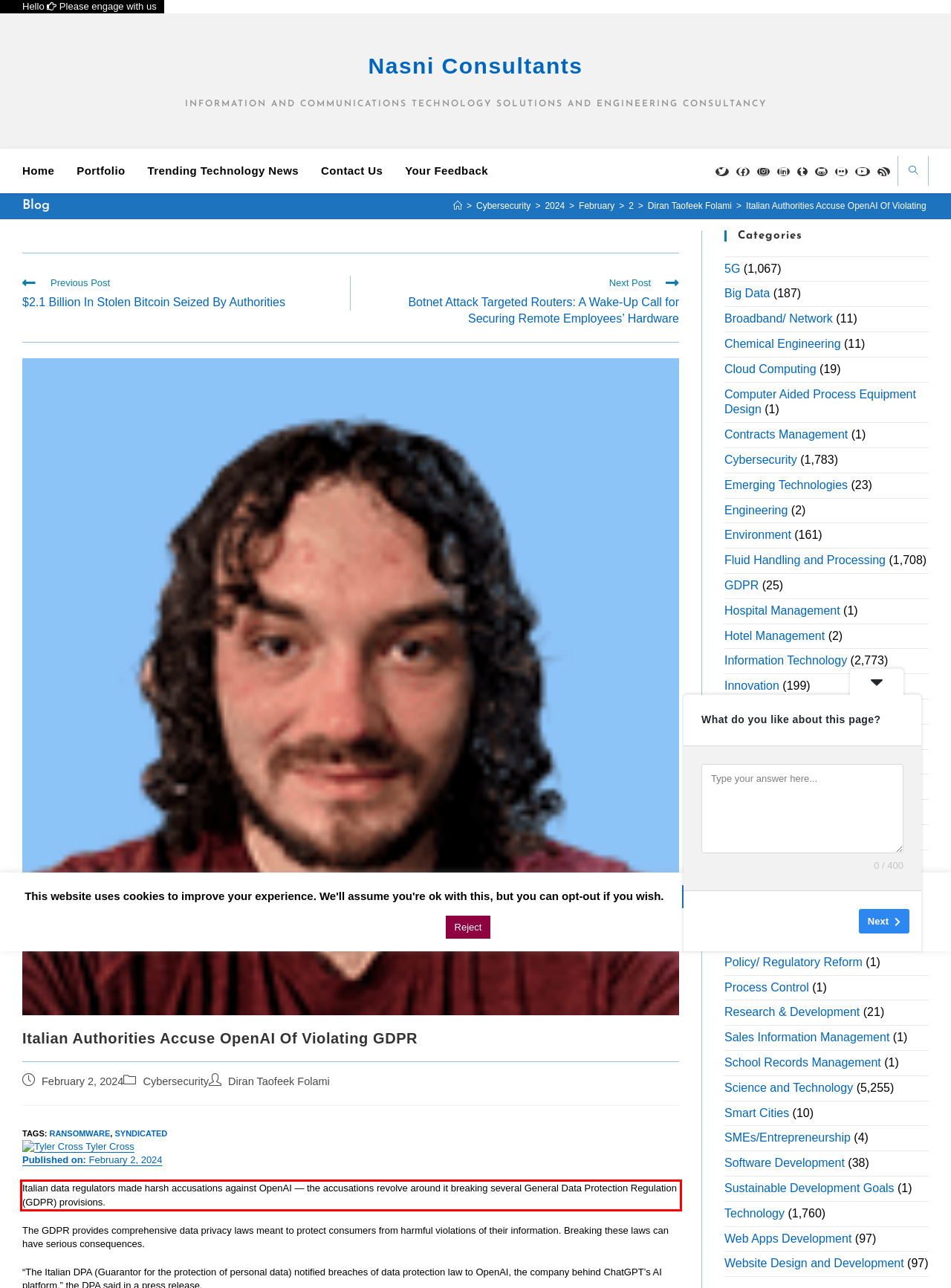Please identify the text within the red rectangular bounding box in the provided webpage screenshot.

Italian data regulators made harsh accusations against OpenAI — the accusations revolve around it breaking several General Data Protection Regulation (GDPR) provisions.